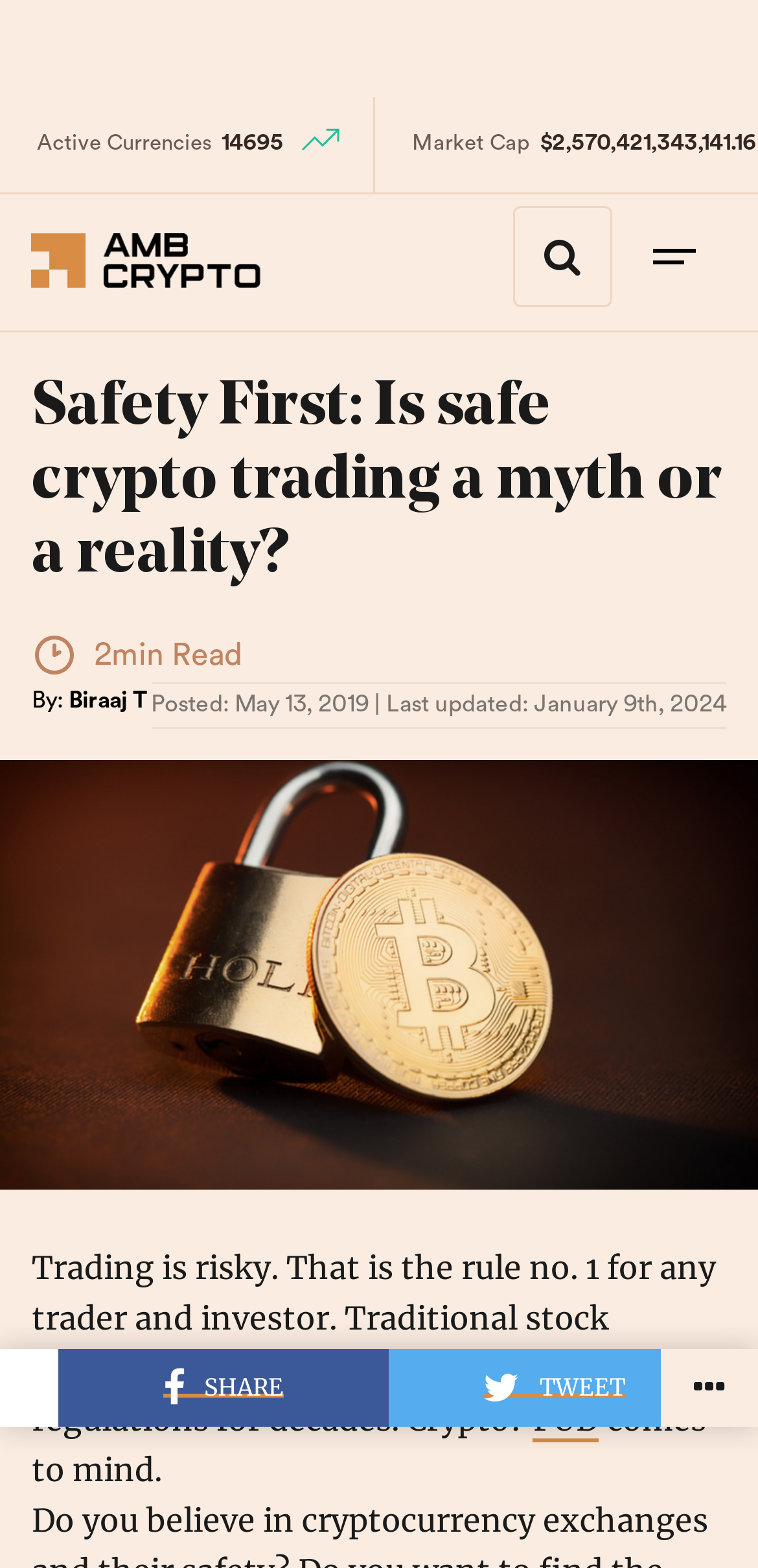Using the provided element description: "Biraaj T", identify the bounding box coordinates. The coordinates should be four floats between 0 and 1 in the order [left, top, right, bottom].

[0.09, 0.44, 0.193, 0.455]